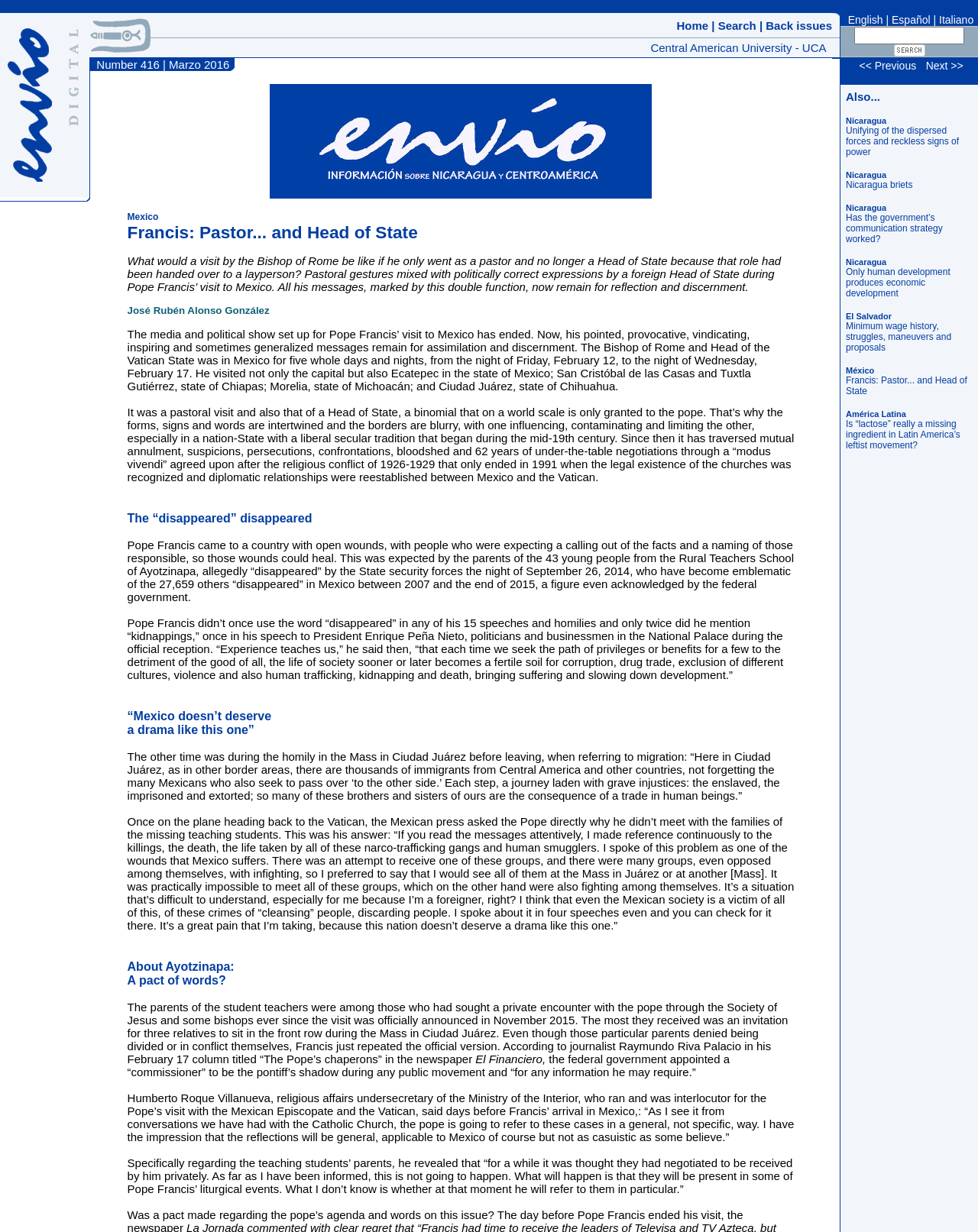Extract the primary heading text from the webpage.

Francis: Pastor... and Head of State